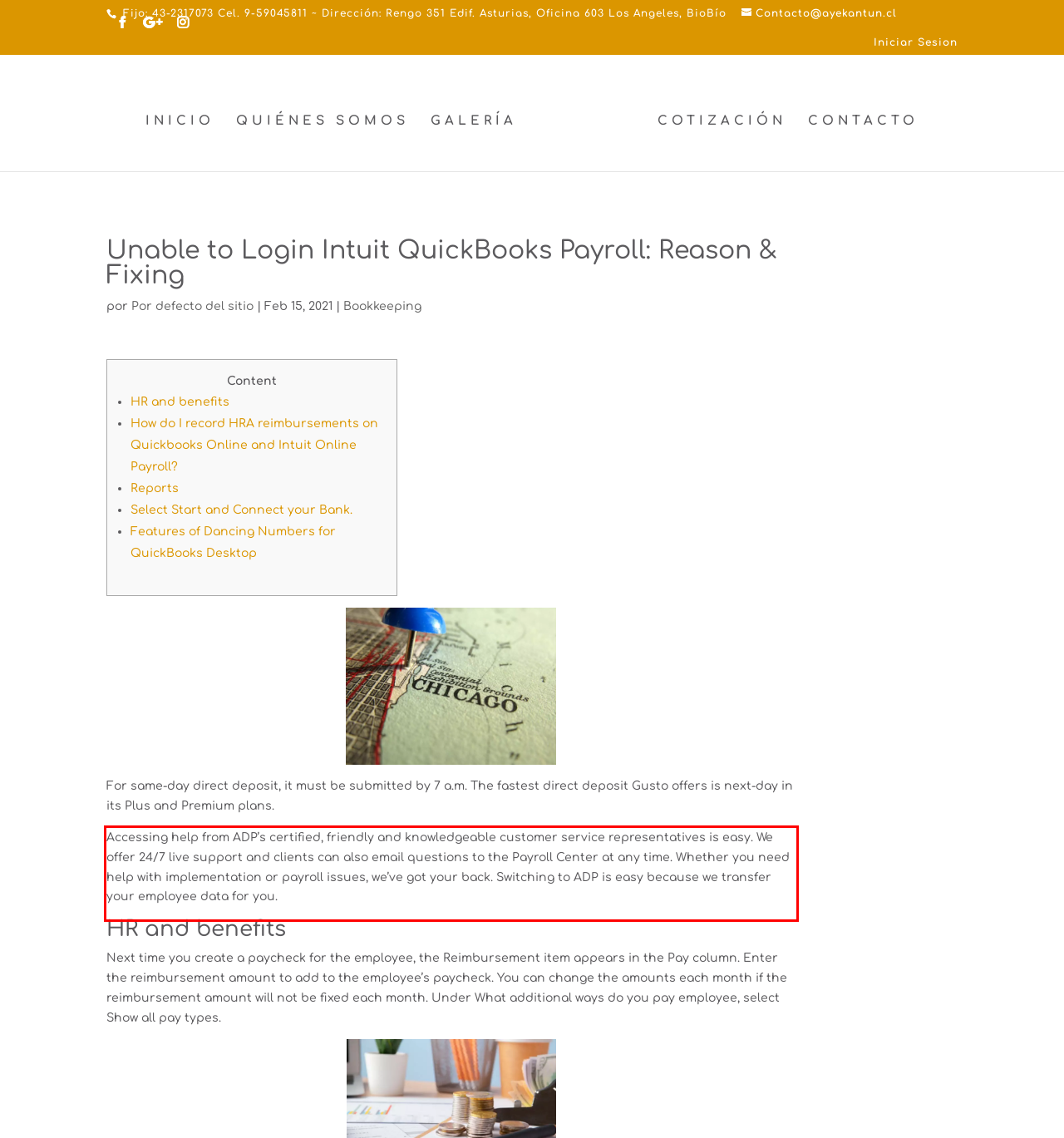Look at the provided screenshot of the webpage and perform OCR on the text within the red bounding box.

Accessing help from ADP’s certified, friendly and knowledgeable customer service representatives is easy. We offer 24/7 live support and clients can also email questions to the Payroll Center at any time. Whether you need help with implementation or payroll issues, we’ve got your back. Switching to ADP is easy because we transfer your employee data for you.